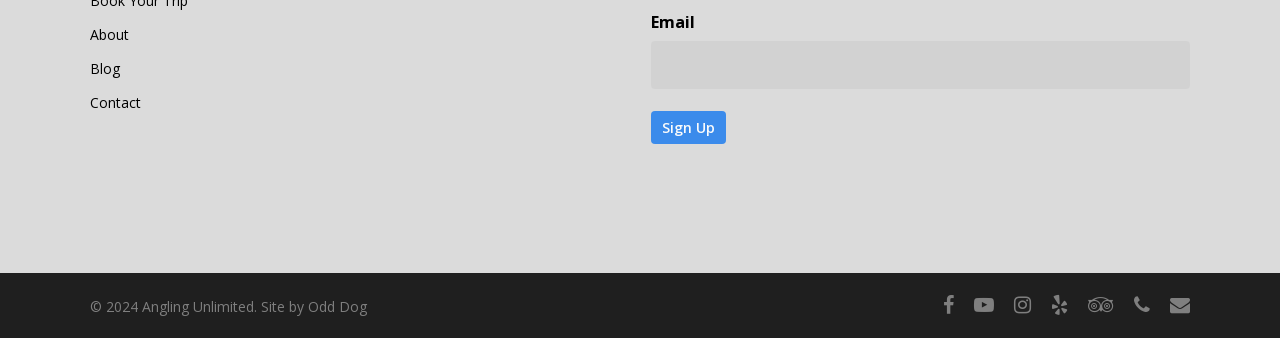Provide the bounding box coordinates for the area that should be clicked to complete the instruction: "Click on Sign Up button".

[0.509, 0.328, 0.567, 0.426]